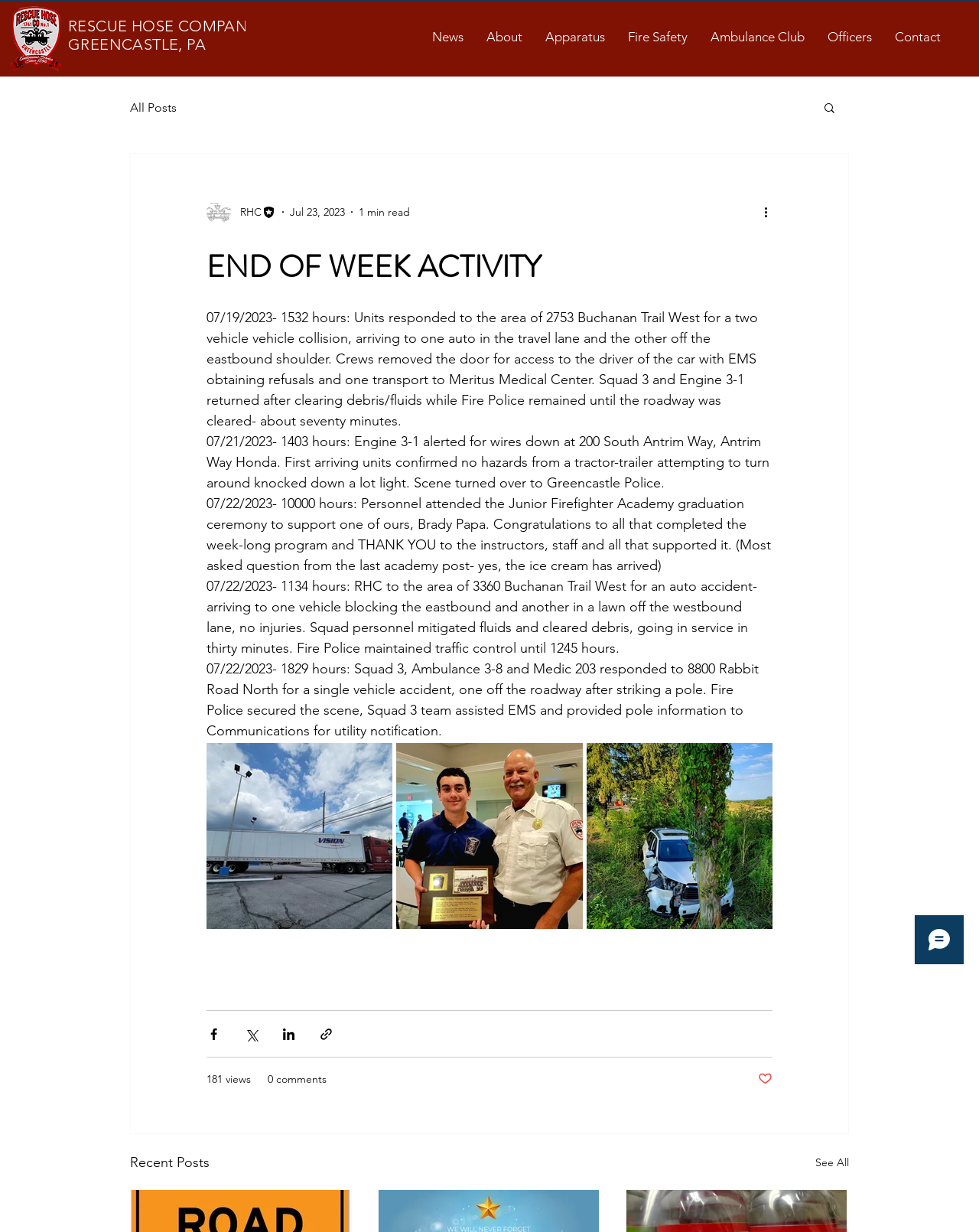Kindly determine the bounding box coordinates of the area that needs to be clicked to fulfill this instruction: "Share on LinkedIn".

None